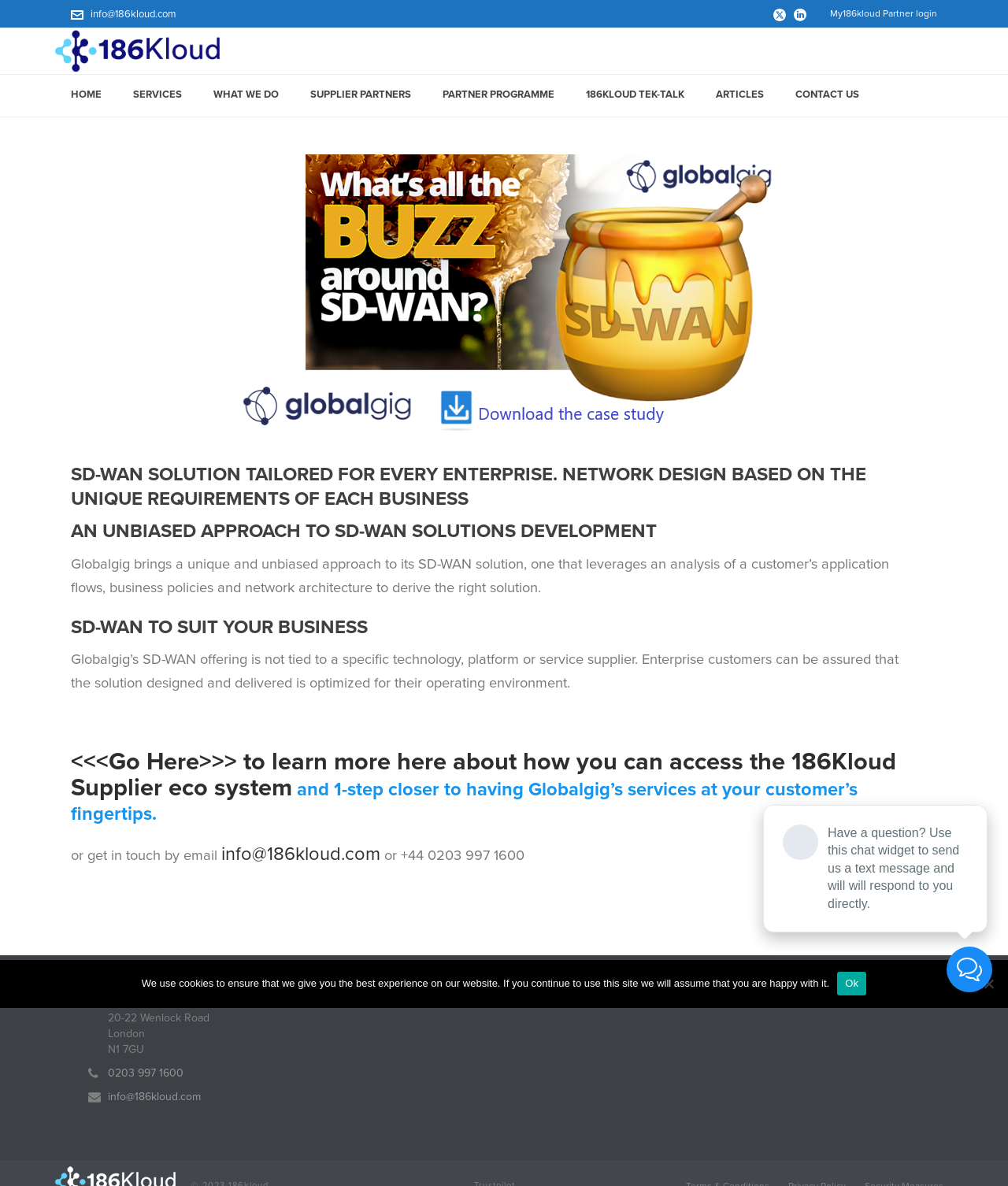What is the topic of the case study mentioned on the webpage?
Utilize the image to construct a detailed and well-explained answer.

I found the topic of the case study by looking at the link element with the text 'Globalgig SD-WAN. Get the Case study' which appears in the middle of the webpage.